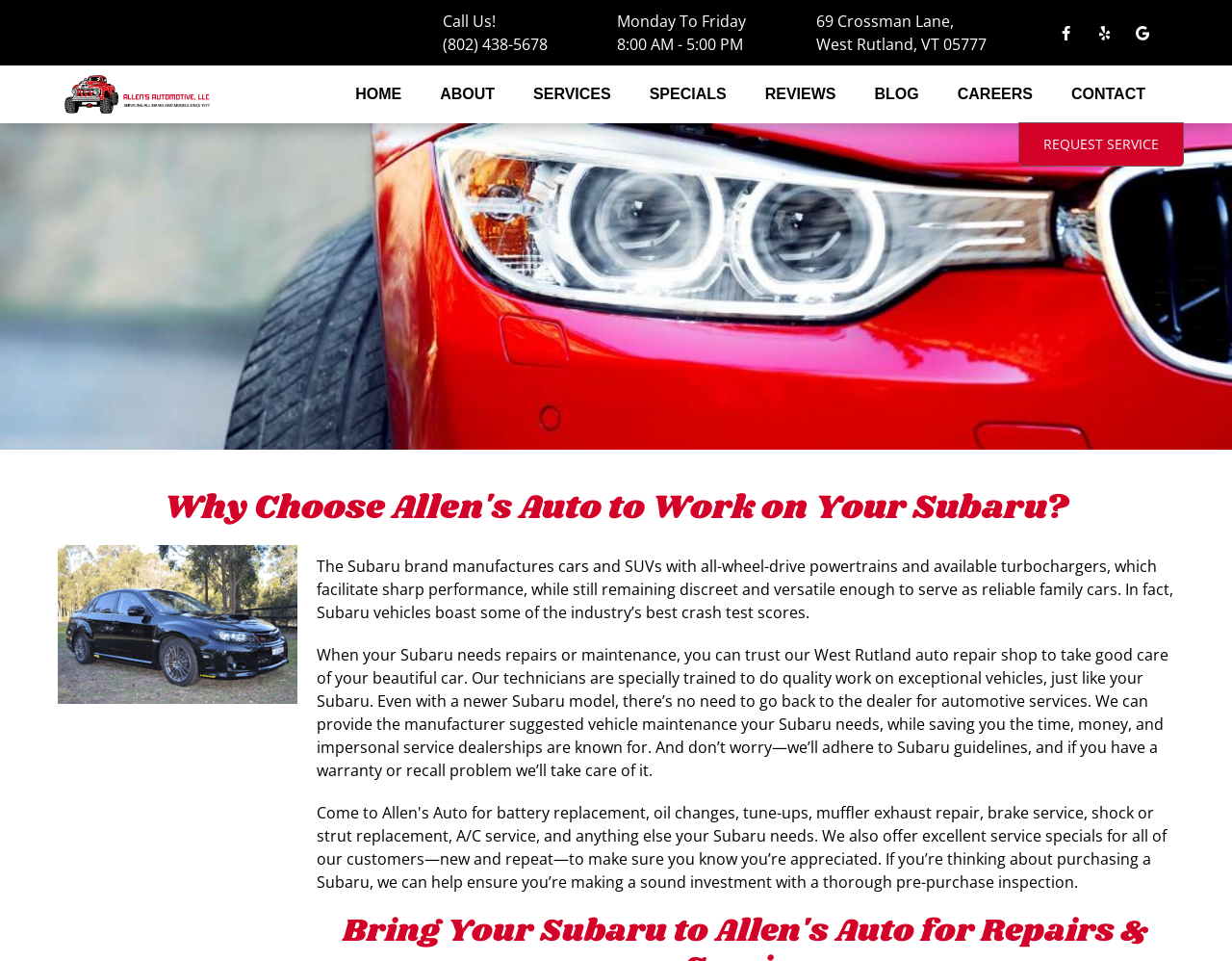Find the bounding box coordinates of the clickable region needed to perform the following instruction: "Report a pest issue". The coordinates should be provided as four float numbers between 0 and 1, i.e., [left, top, right, bottom].

None